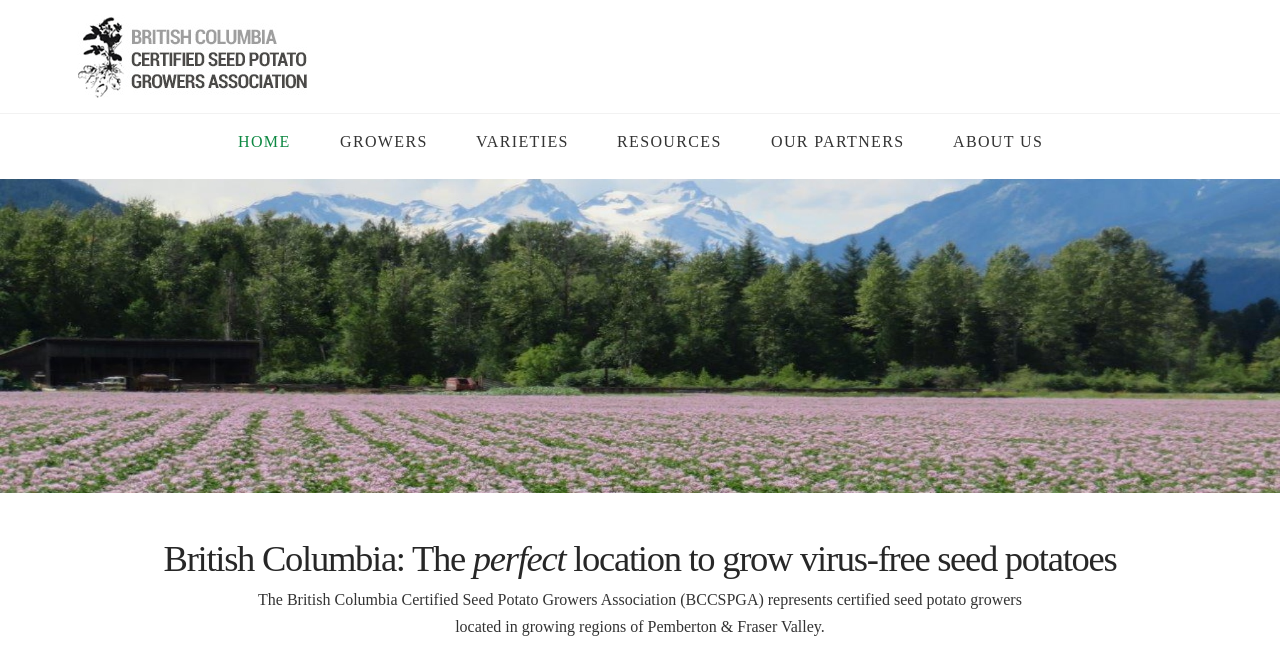Given the description: "Our Partners", determine the bounding box coordinates of the UI element. The coordinates should be formatted as four float numbers between 0 and 1, [left, top, right, bottom].

[0.583, 0.173, 0.725, 0.252]